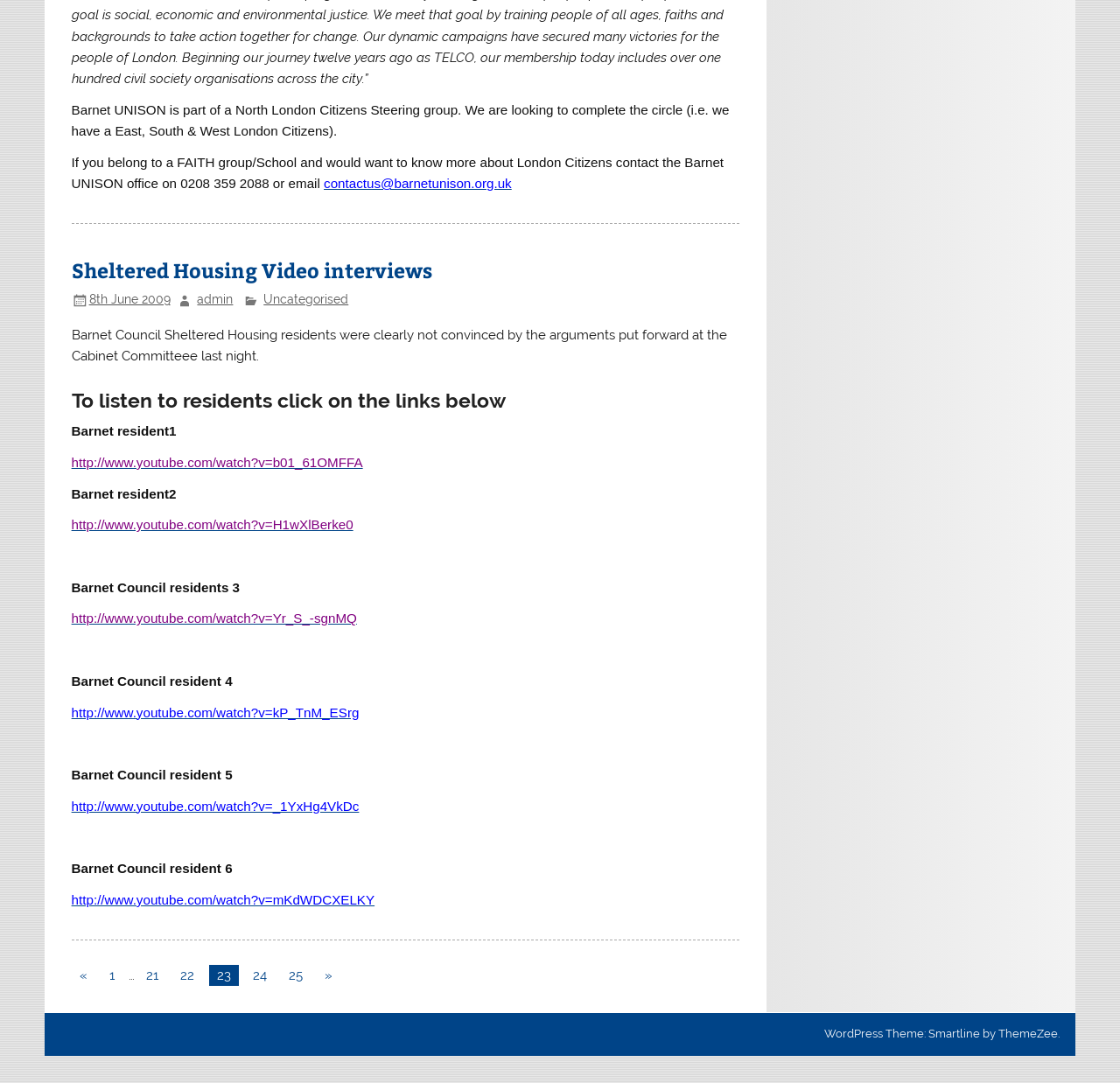Find the bounding box coordinates of the element's region that should be clicked in order to follow the given instruction: "Contact Barnet UNISON office". The coordinates should consist of four float numbers between 0 and 1, i.e., [left, top, right, bottom].

[0.289, 0.163, 0.457, 0.176]